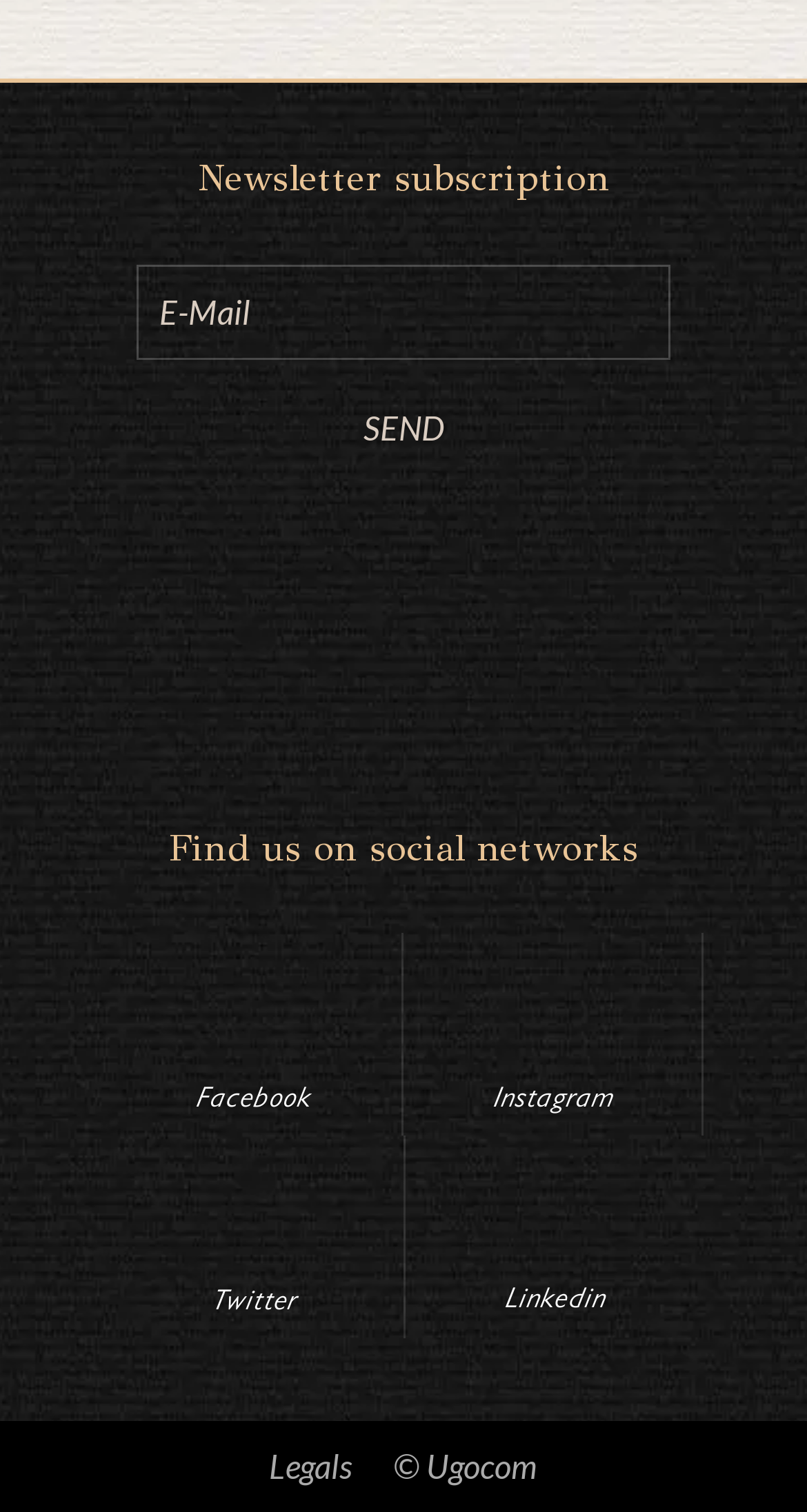Find the bounding box coordinates of the clickable area required to complete the following action: "subscribe to the newsletter".

[0.169, 0.175, 0.831, 0.238]